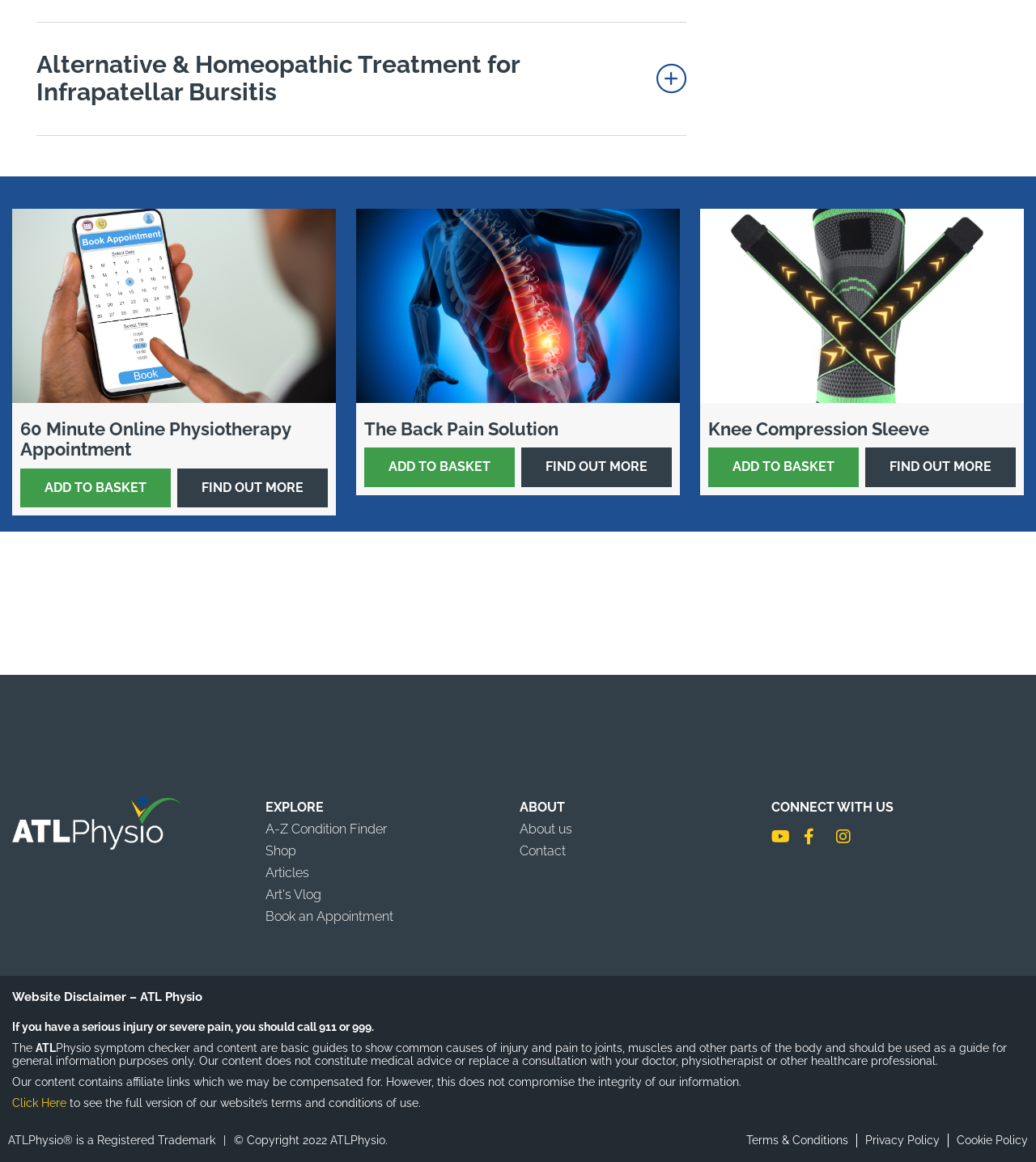Please find the bounding box coordinates of the section that needs to be clicked to achieve this instruction: "Add knee compression sleeve to basket".

[0.684, 0.385, 0.829, 0.419]